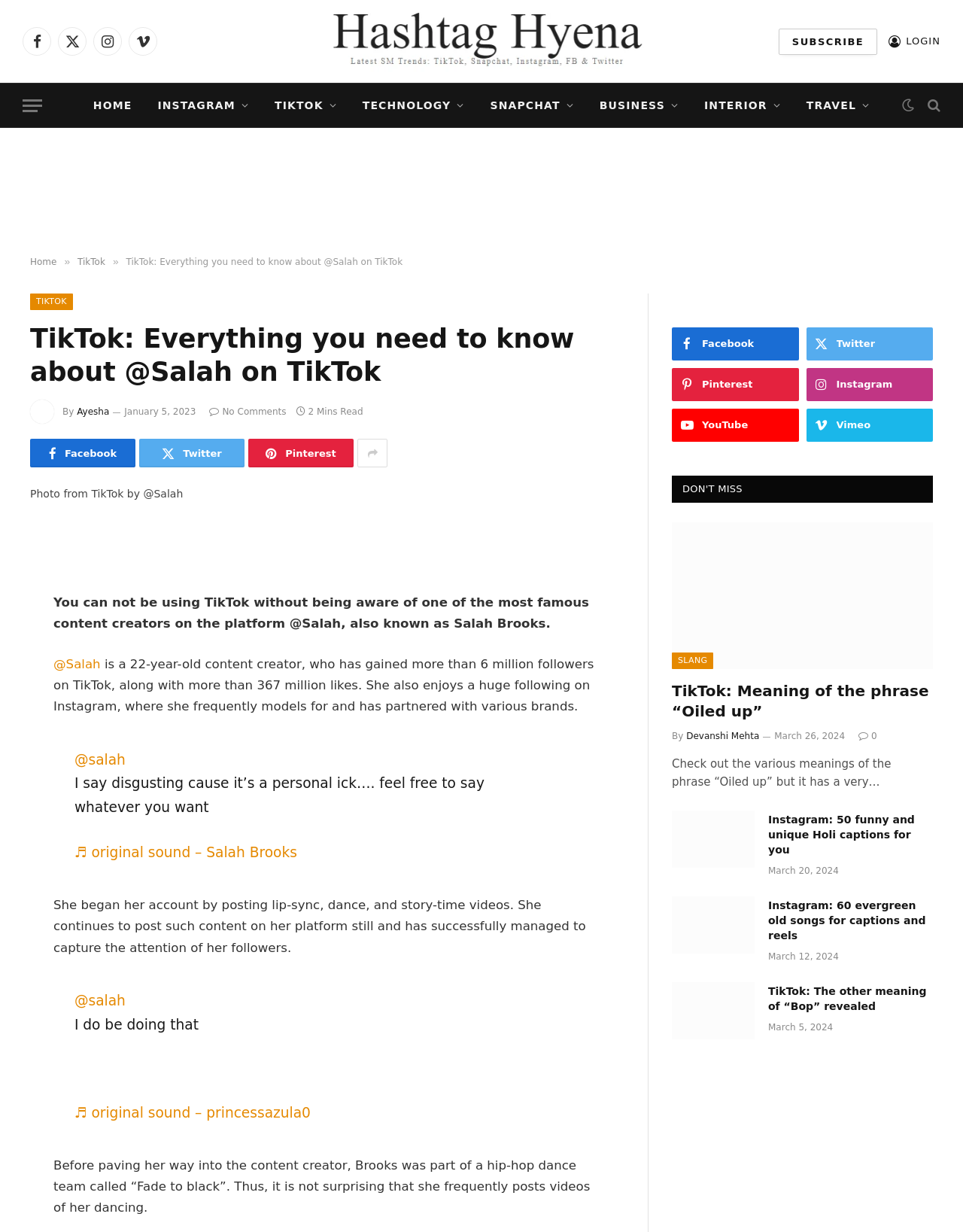Given the following UI element description: "X (Twitter)", find the bounding box coordinates in the webpage screenshot.

[0.06, 0.022, 0.09, 0.045]